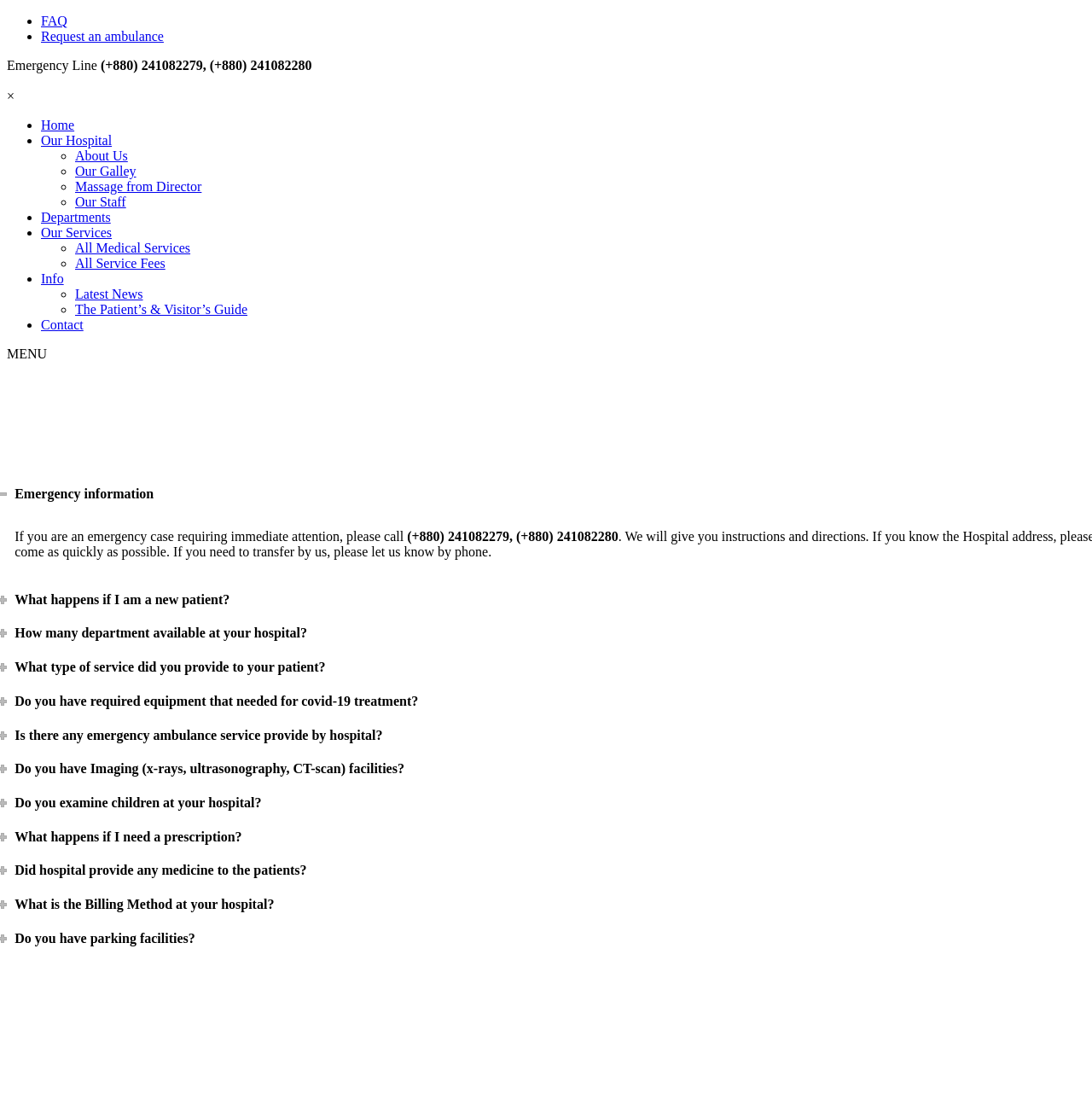Select the bounding box coordinates of the element I need to click to carry out the following instruction: "Visit the Home page".

[0.038, 0.107, 0.068, 0.12]